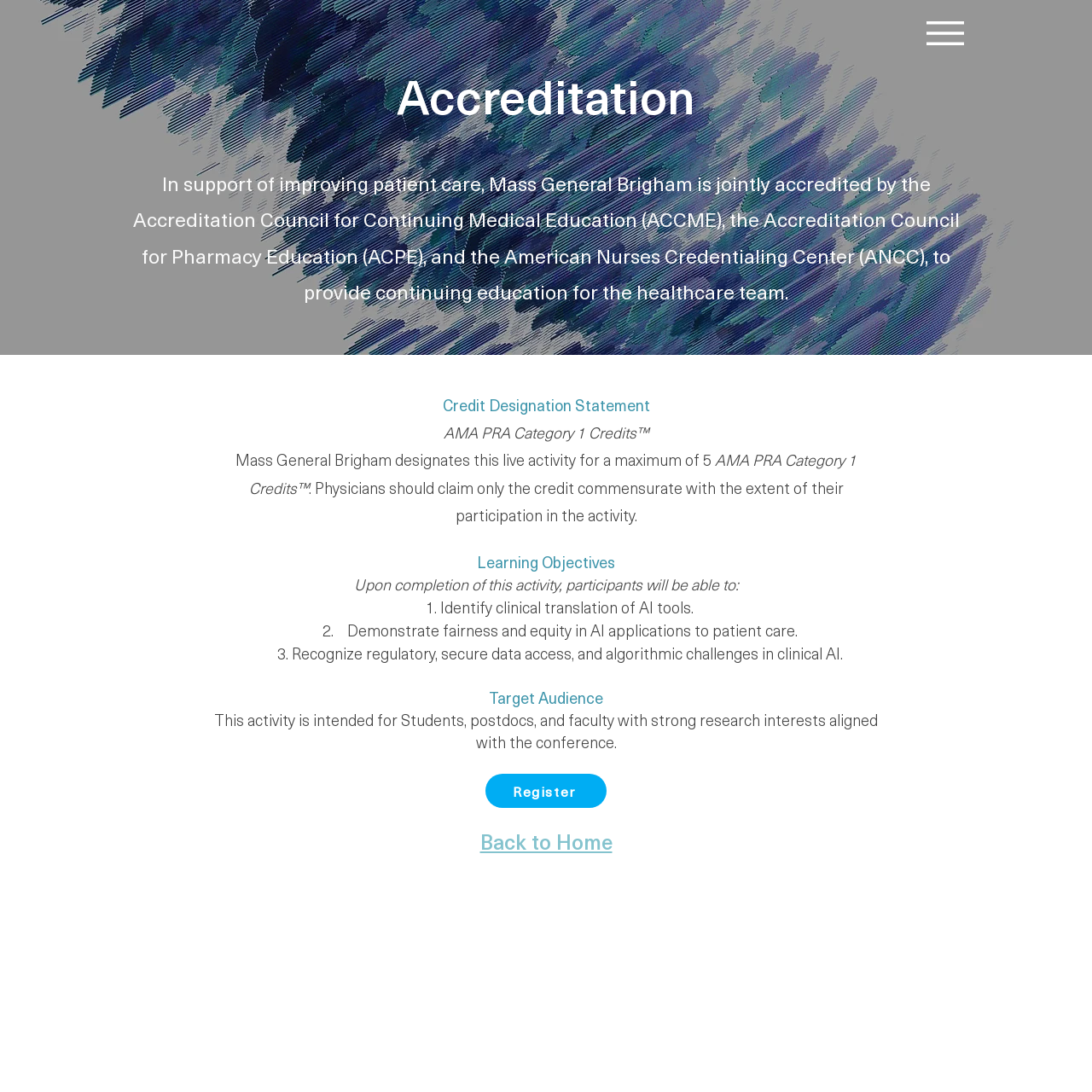What is the accreditation organization?
Please use the visual content to give a single word or phrase answer.

ACCME, ACPE, ANCC